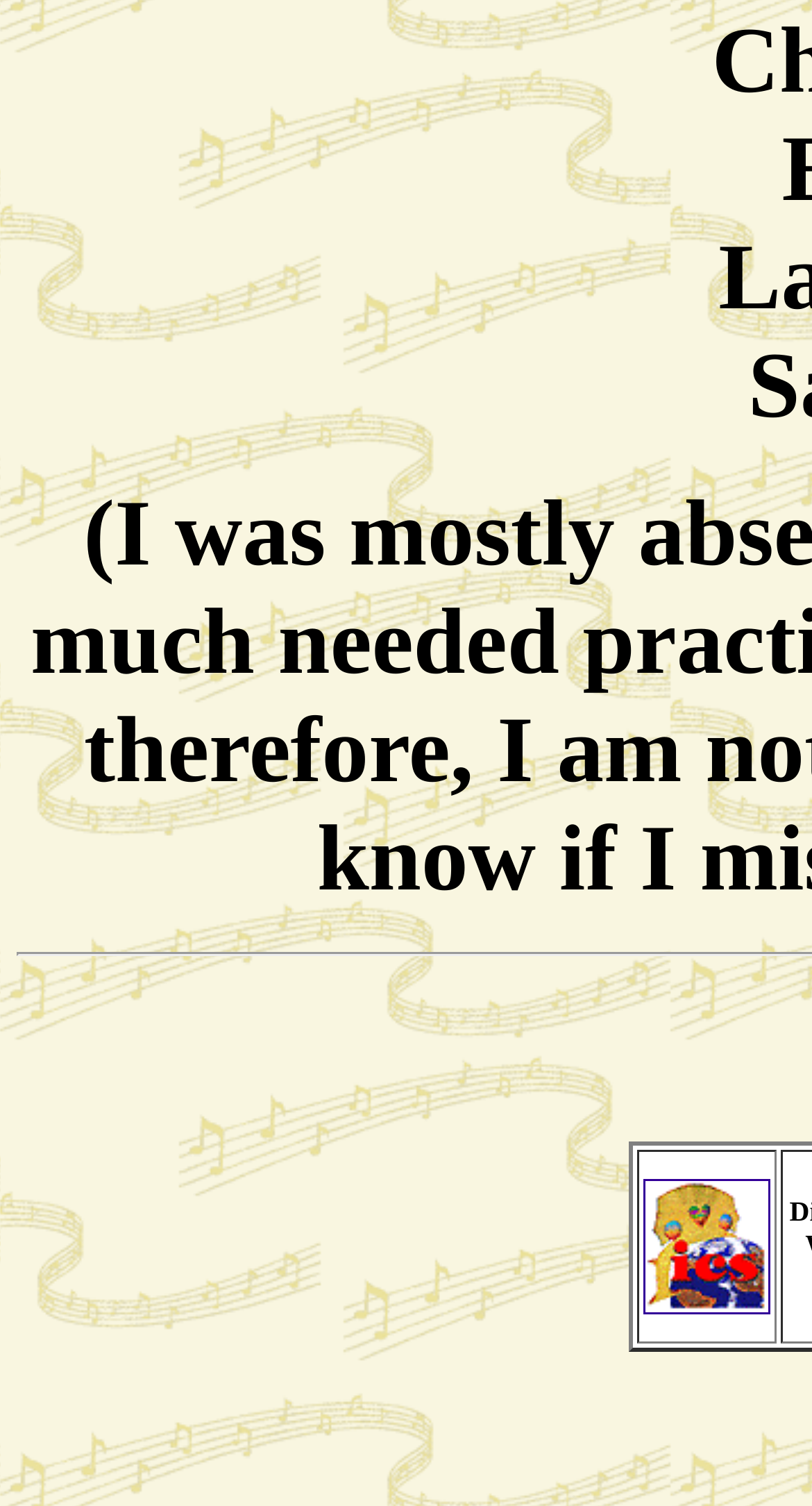How many images are at the bottom of the page?
Provide an in-depth answer to the question, covering all aspects.

I counted the number of image elements at the bottom of the page, which are [9], [10], [11], and [12]. They all have similar bounding box coordinates, indicating they are aligned horizontally at the bottom of the page.